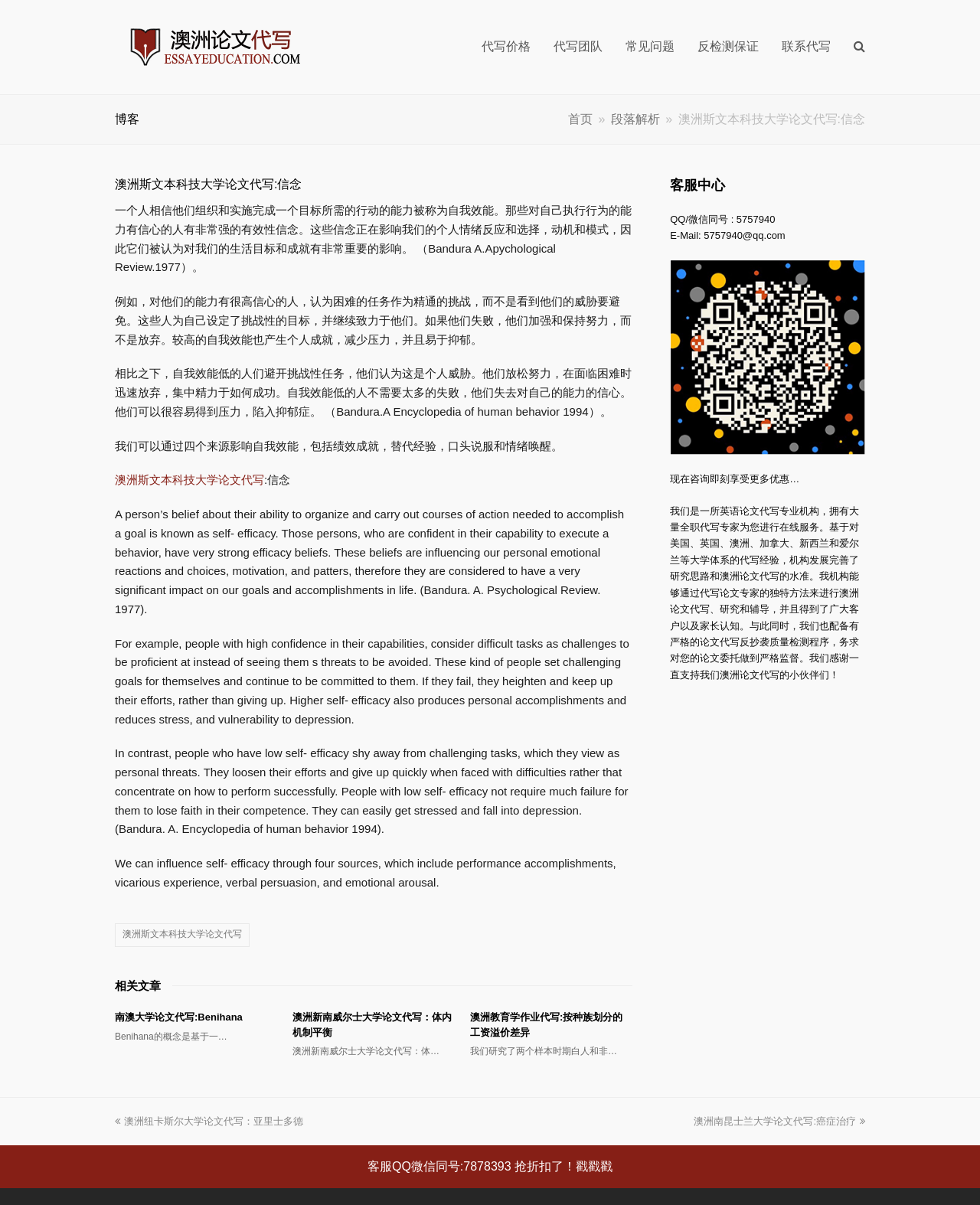Determine the bounding box for the described HTML element: "澳洲新南威尔士大学论文代写：体内机制平衡". Ensure the coordinates are four float numbers between 0 and 1 in the format [left, top, right, bottom].

[0.298, 0.839, 0.461, 0.861]